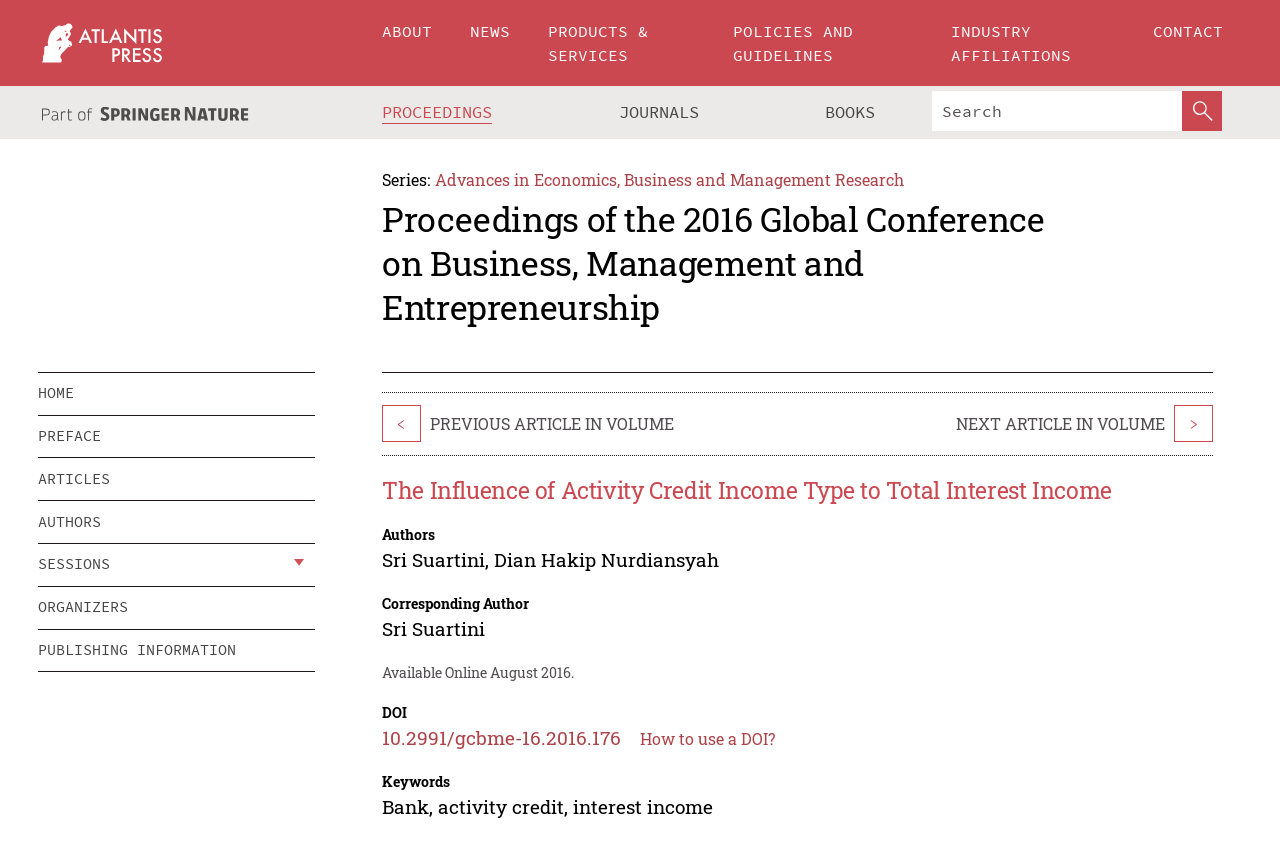Locate the UI element described by authors in the provided webpage screenshot. Return the bounding box coordinates in the format (top-left x, top-left y, bottom-right x, bottom-right y), ensuring all values are between 0 and 1.

[0.03, 0.593, 0.246, 0.642]